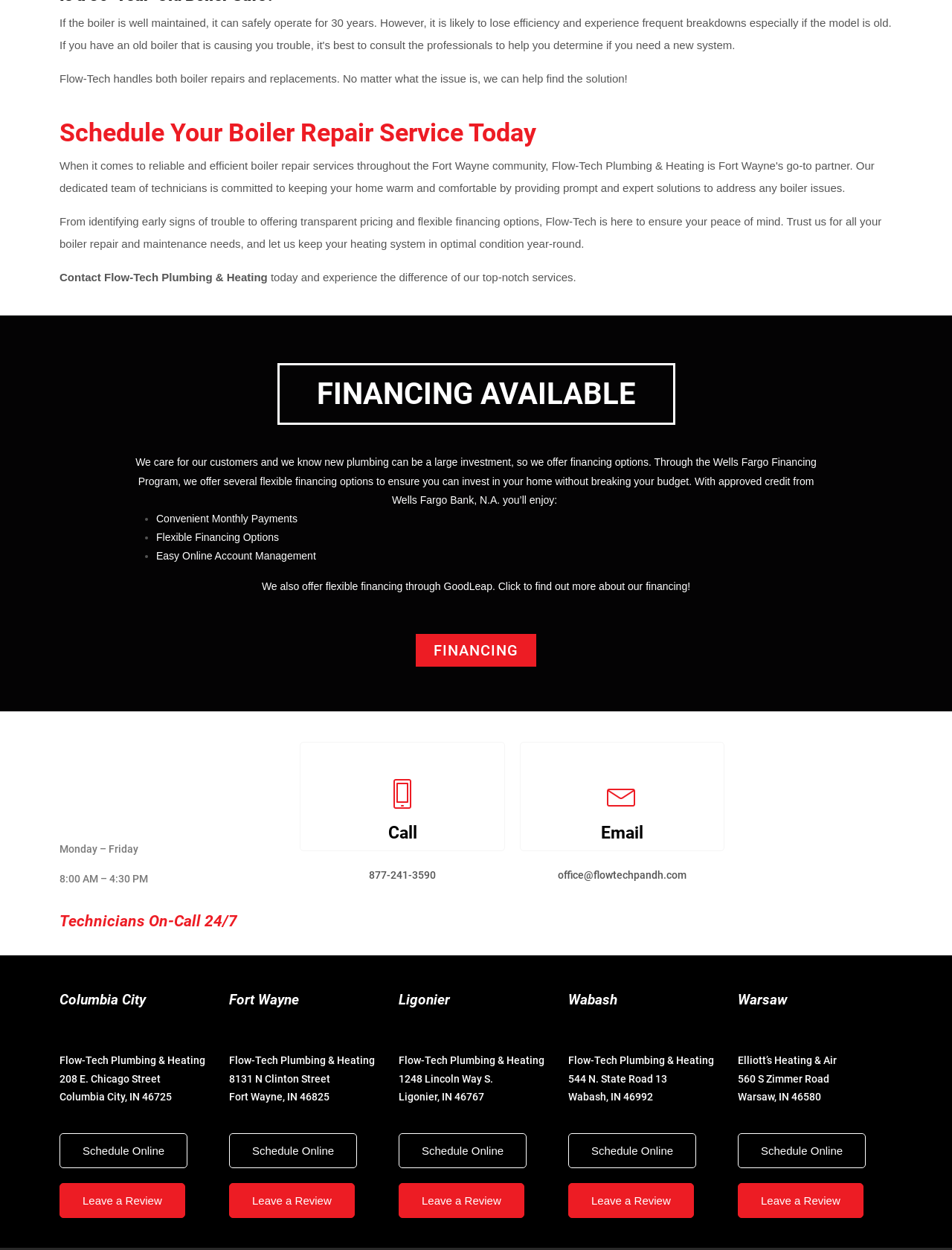Identify the coordinates of the bounding box for the element described below: "Contact Flow-Tech Plumbing & Heating". Return the coordinates as four float numbers between 0 and 1: [left, top, right, bottom].

[0.062, 0.217, 0.281, 0.227]